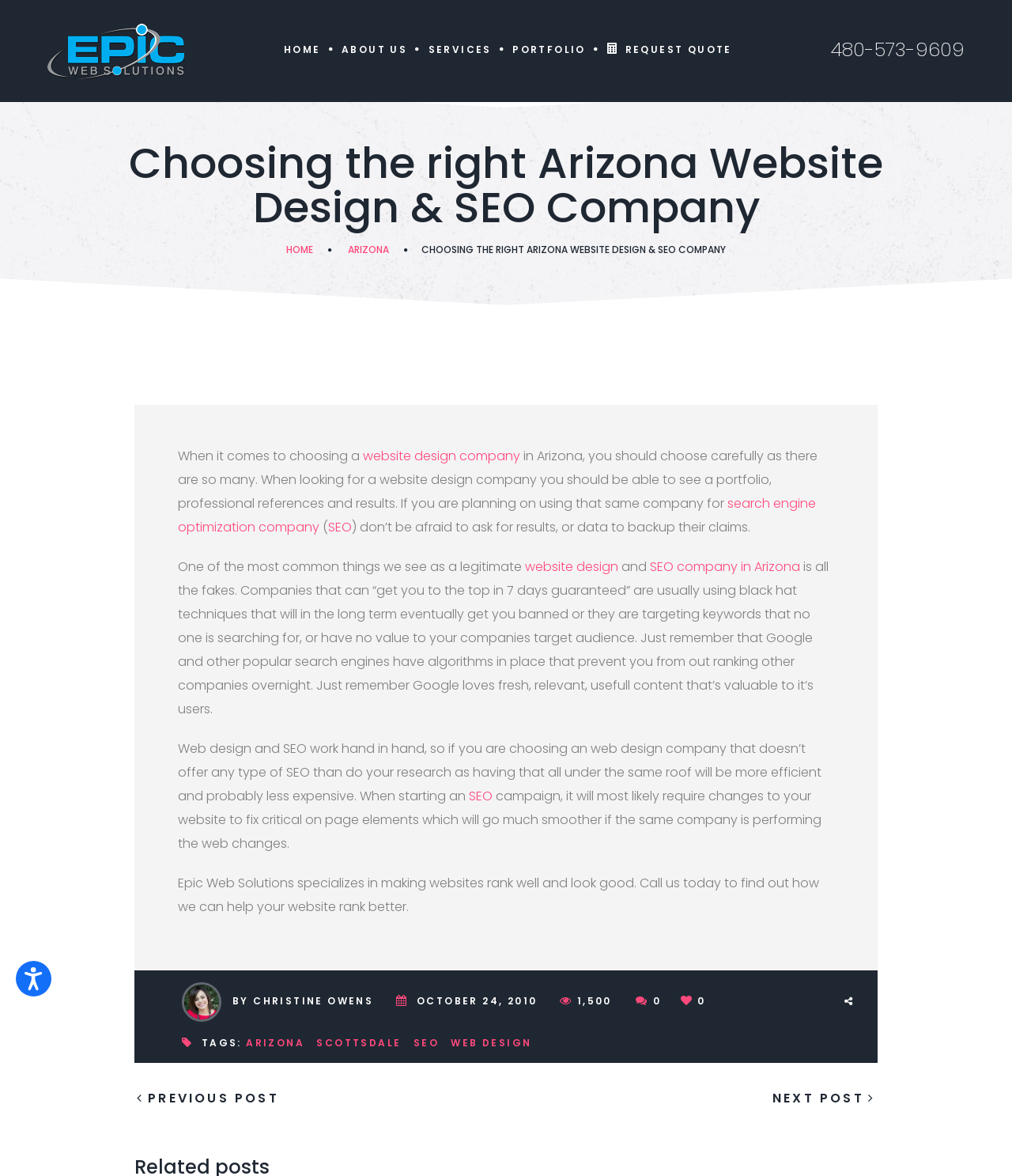Find the bounding box coordinates of the clickable area that will achieve the following instruction: "Click on the 'HOME' link".

[0.28, 0.0, 0.322, 0.087]